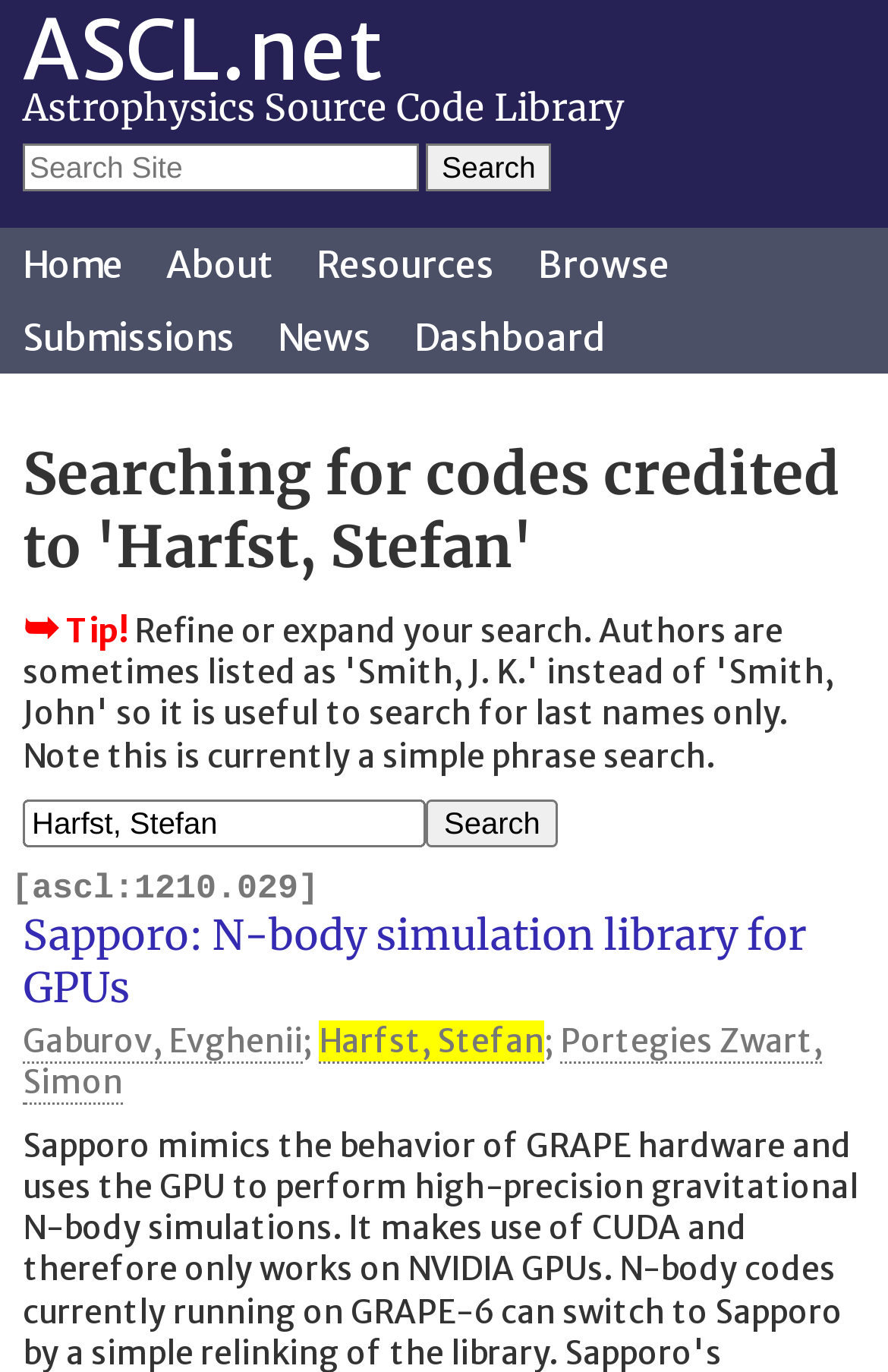What is the name of the first search result?
Using the visual information, respond with a single word or phrase.

Sapporo